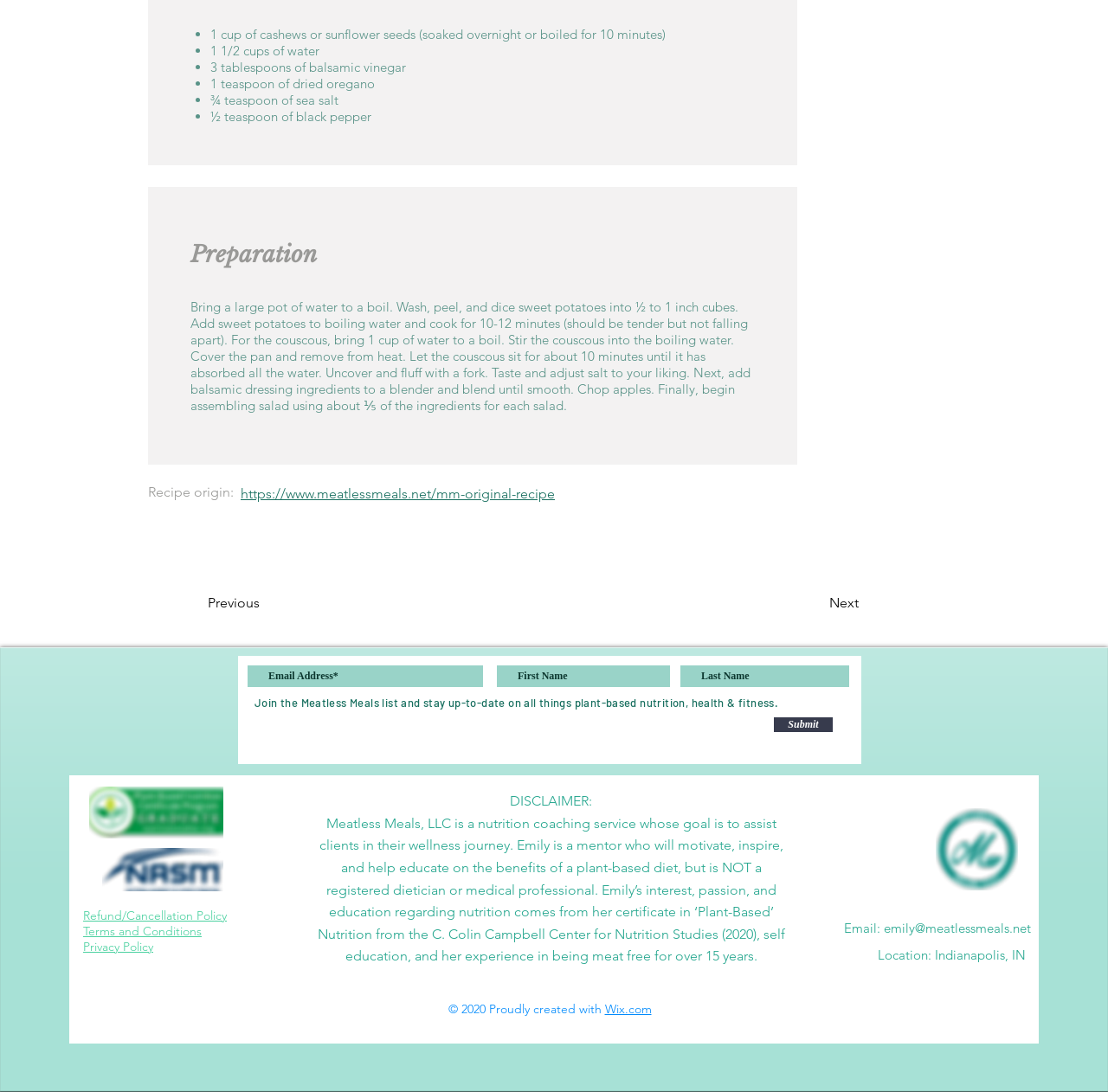Kindly provide the bounding box coordinates of the section you need to click on to fulfill the given instruction: "Click the 'Submit' button".

[0.698, 0.657, 0.752, 0.671]